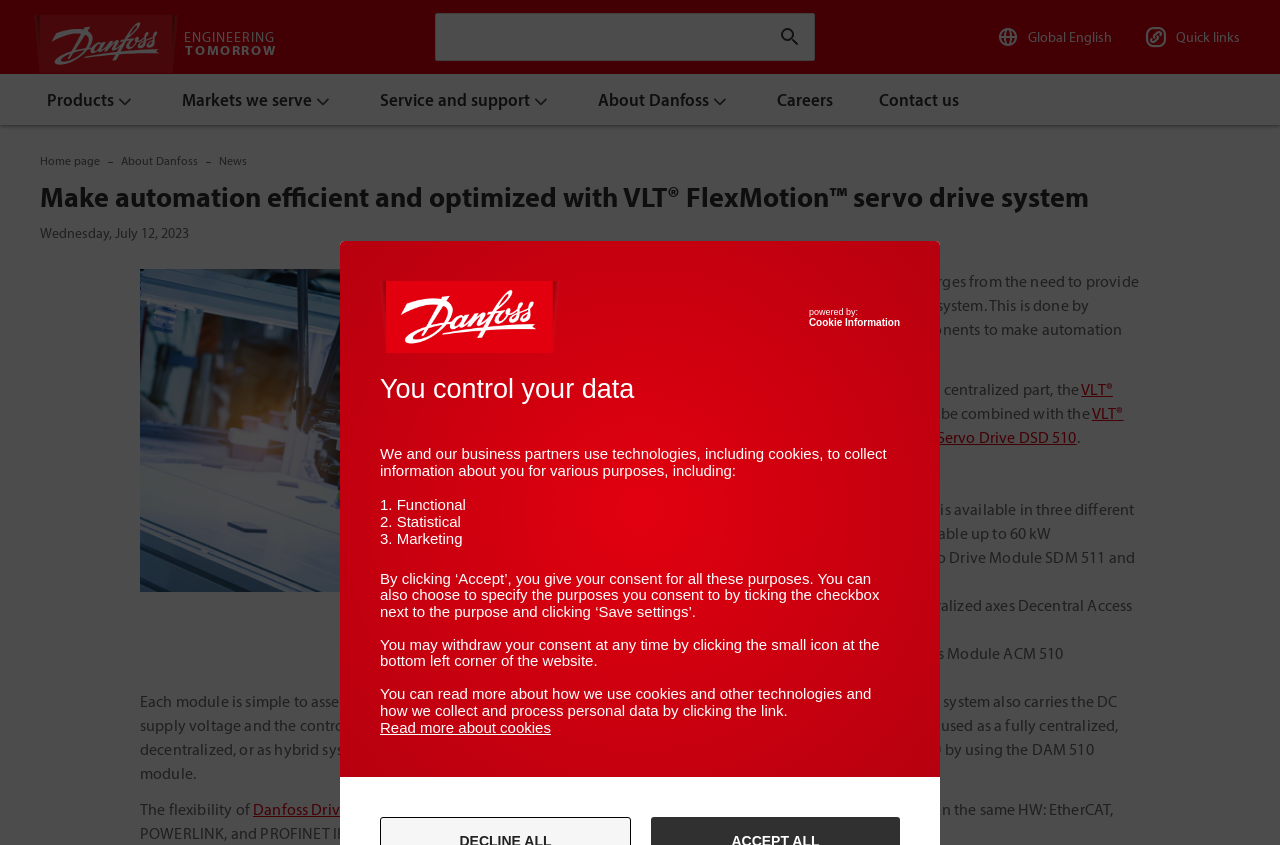Please provide the bounding box coordinates for the element that needs to be clicked to perform the following instruction: "enter full name". The coordinates should be given as four float numbers between 0 and 1, i.e., [left, top, right, bottom].

None